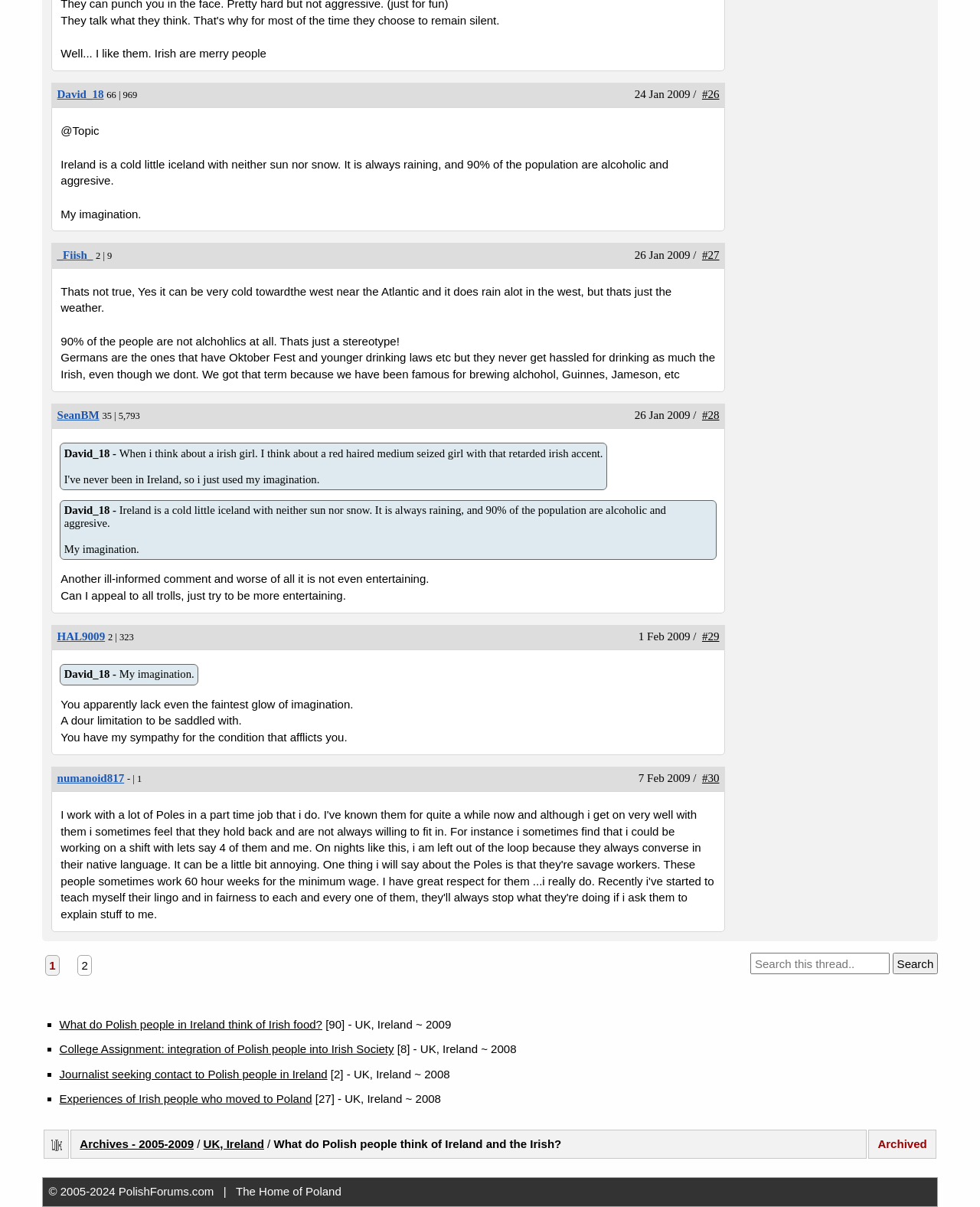Please provide a brief answer to the following inquiry using a single word or phrase:
How many articles are on this webpage?

5